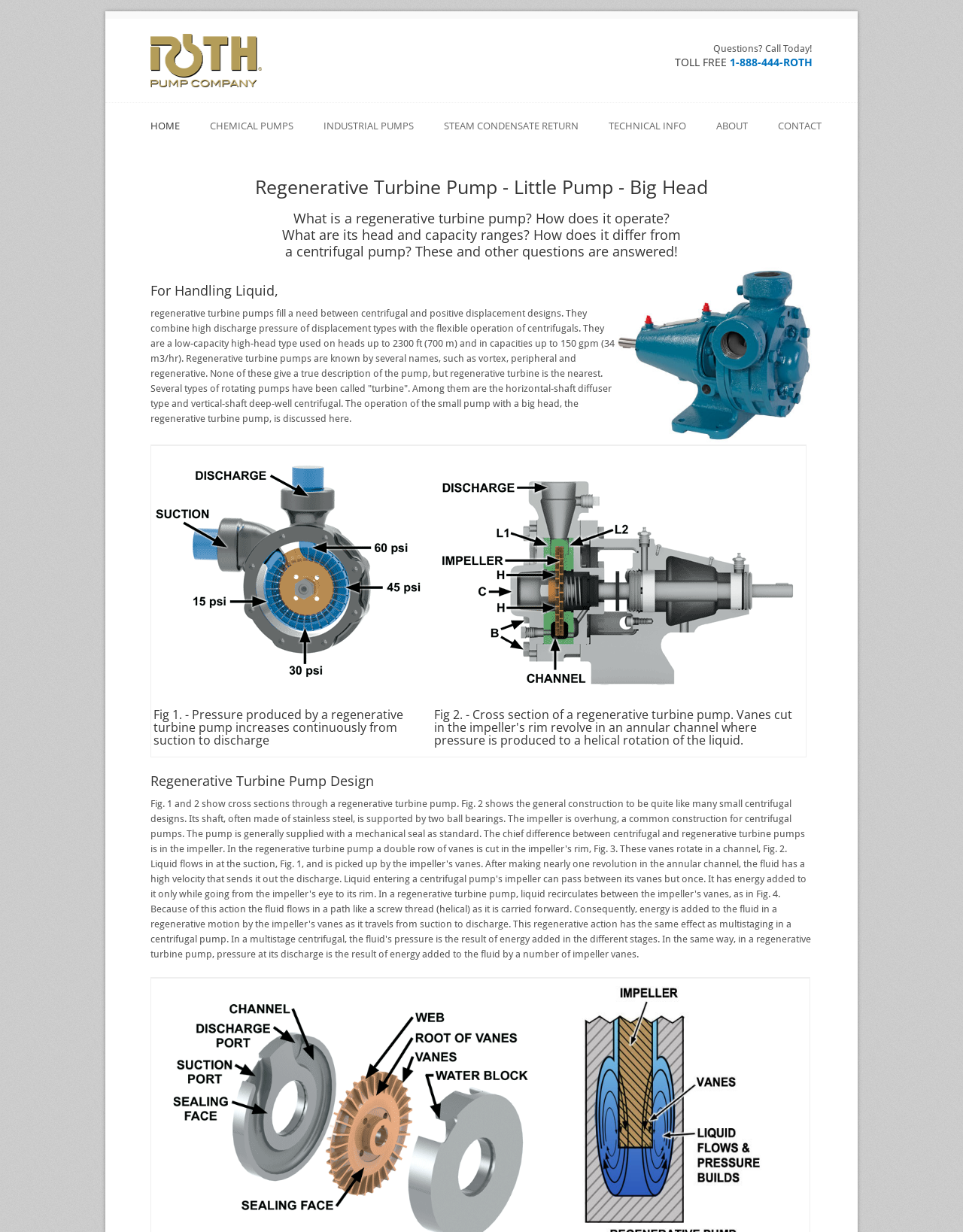Please identify the bounding box coordinates of the region to click in order to complete the given instruction: "Learn about Regenerative Turbine Pump Design". The coordinates should be four float numbers between 0 and 1, i.e., [left, top, right, bottom].

[0.156, 0.627, 0.844, 0.64]